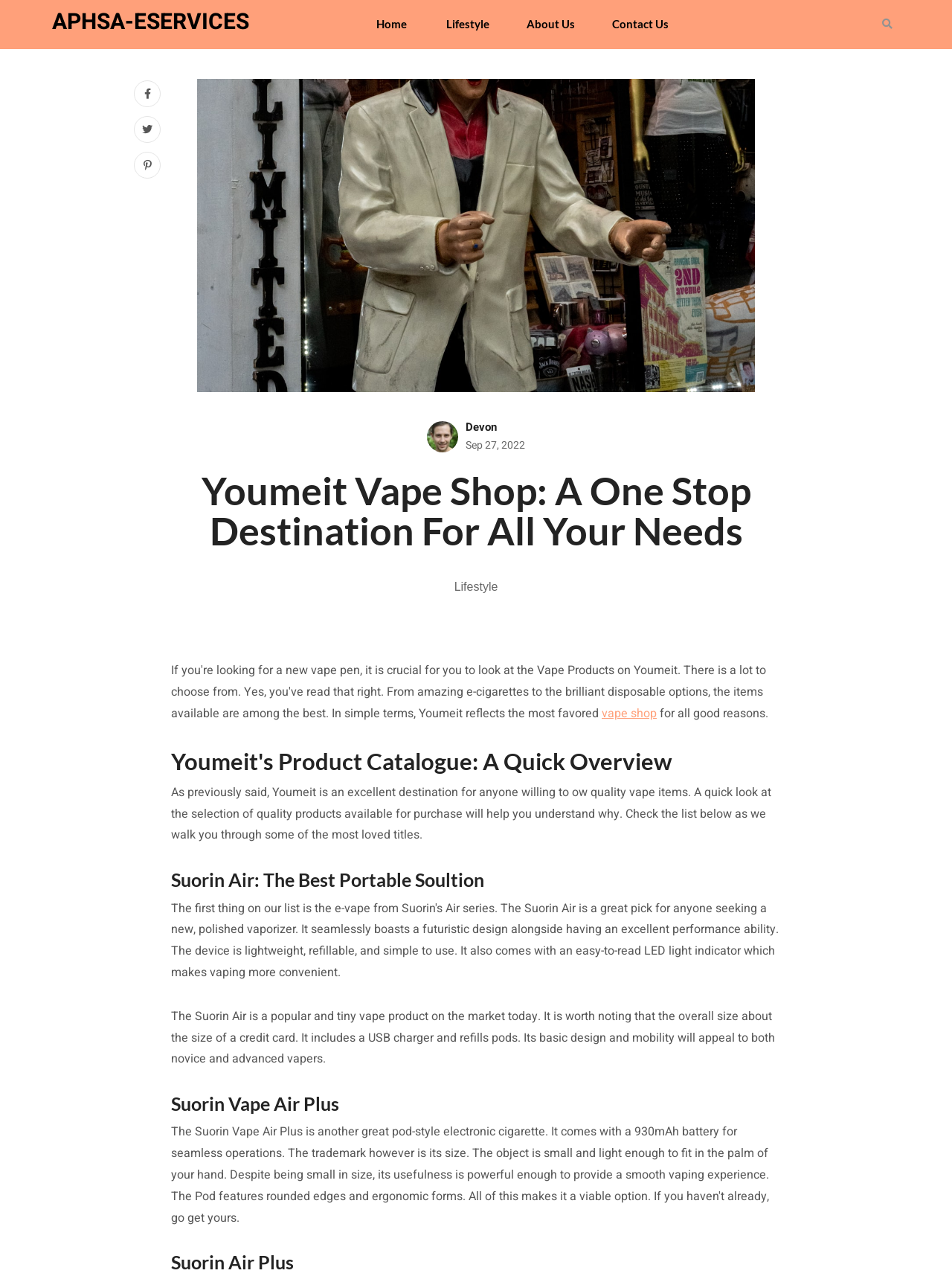Determine the bounding box coordinates of the section to be clicked to follow the instruction: "Check the Suorin Air product description". The coordinates should be given as four float numbers between 0 and 1, formatted as [left, top, right, bottom].

[0.18, 0.786, 0.814, 0.833]